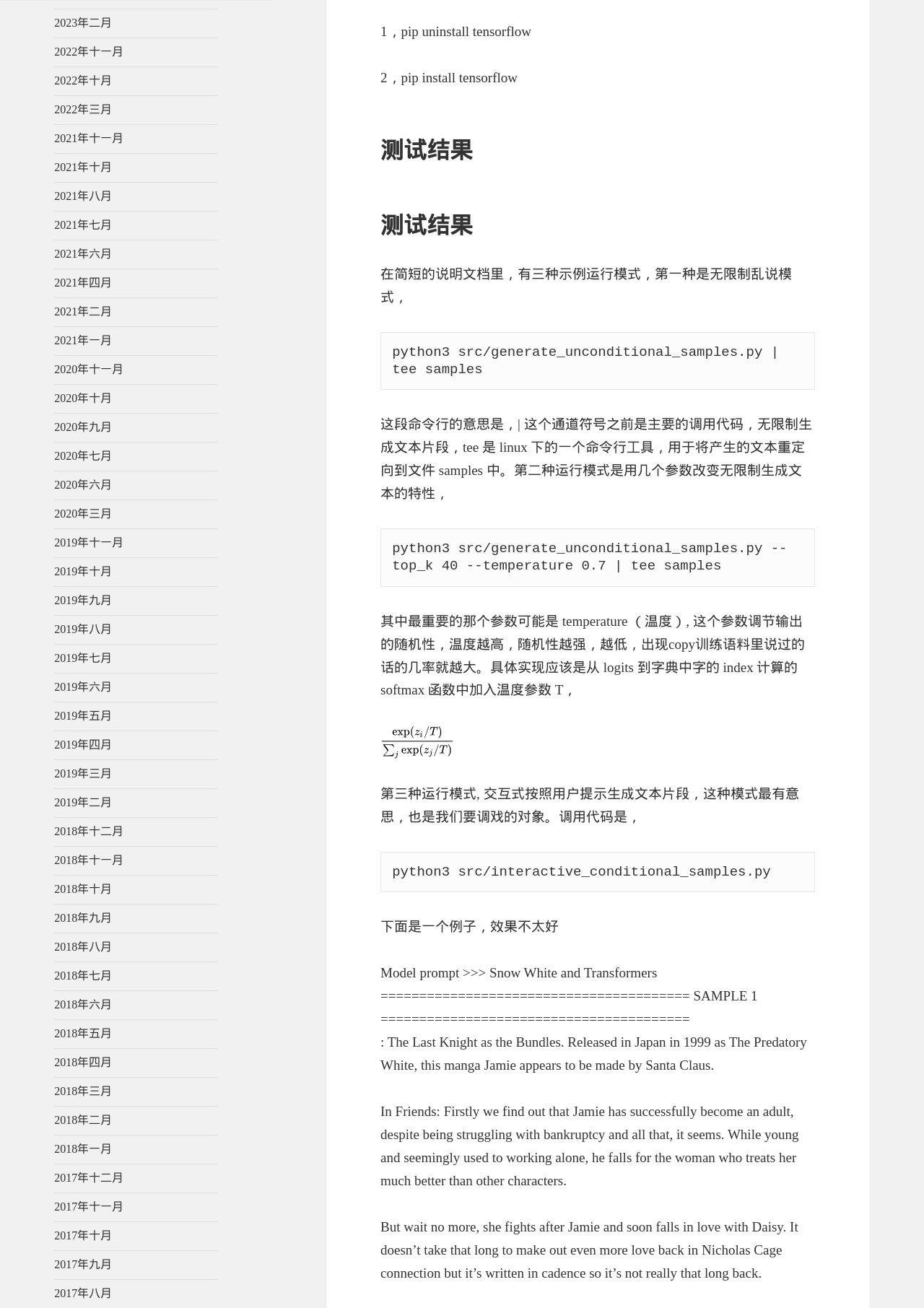What is the content of the sample output in the example?
Give a single word or phrase answer based on the content of the image.

A story about Snow White and Transformers